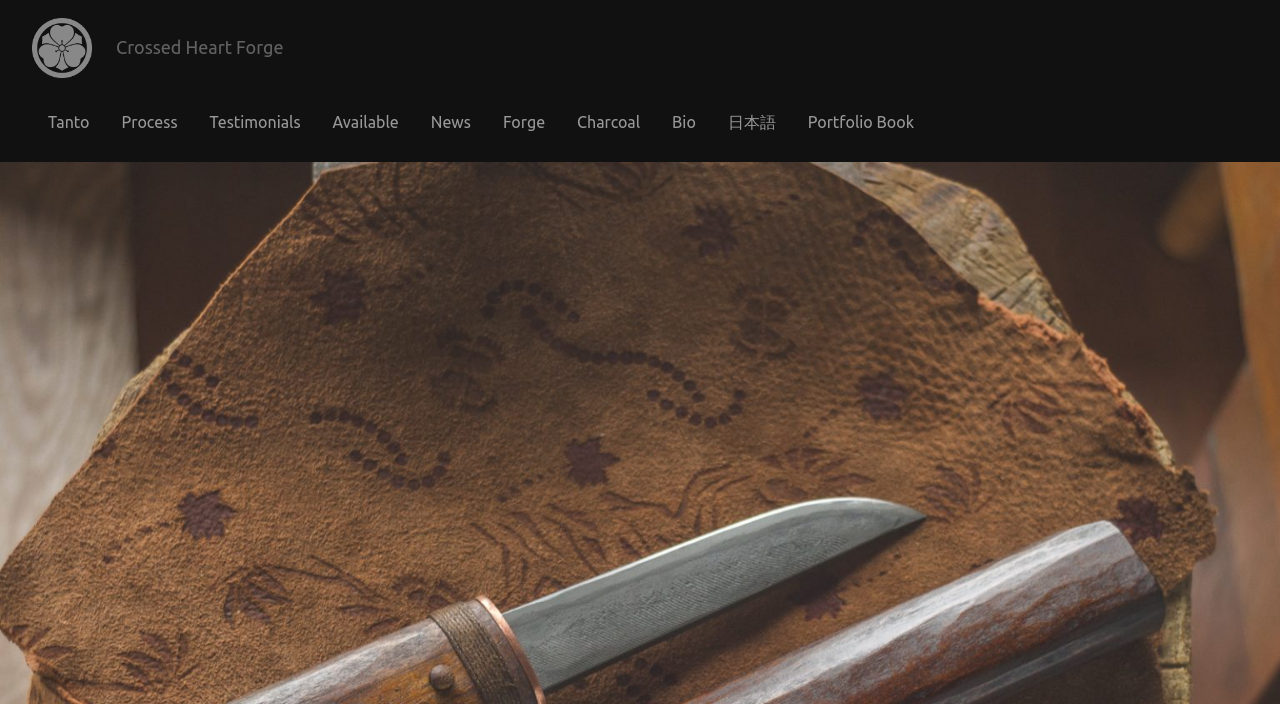Identify the bounding box coordinates of the section that should be clicked to achieve the task described: "view Testimonials".

[0.151, 0.145, 0.247, 0.204]